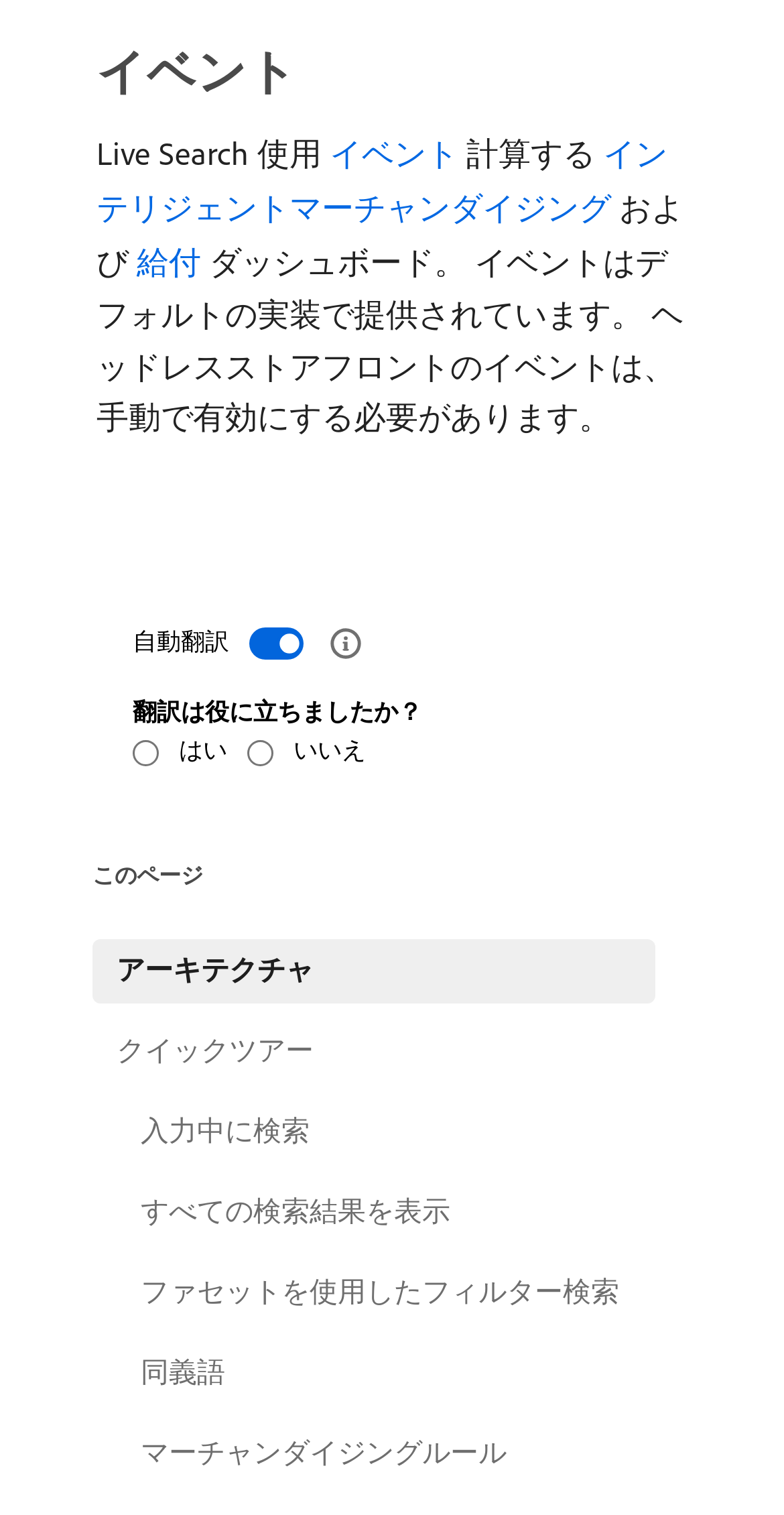Determine the bounding box coordinates of the region to click in order to accomplish the following instruction: "Click on クイックツアー". Provide the coordinates as four float numbers between 0 and 1, specifically [left, top, right, bottom].

[0.118, 0.673, 0.836, 0.716]